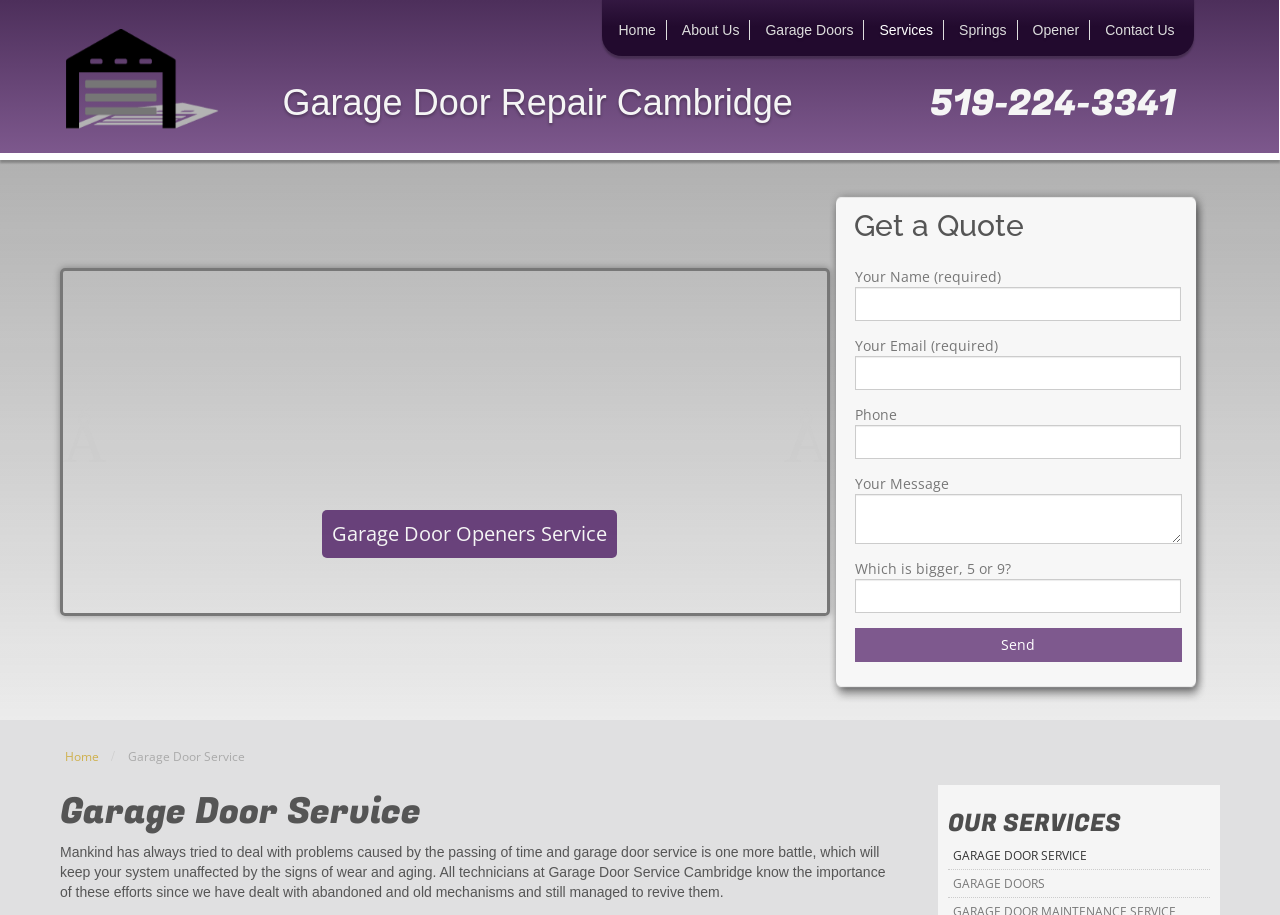How many links are there in the top navigation menu?
From the image, respond using a single word or phrase.

7